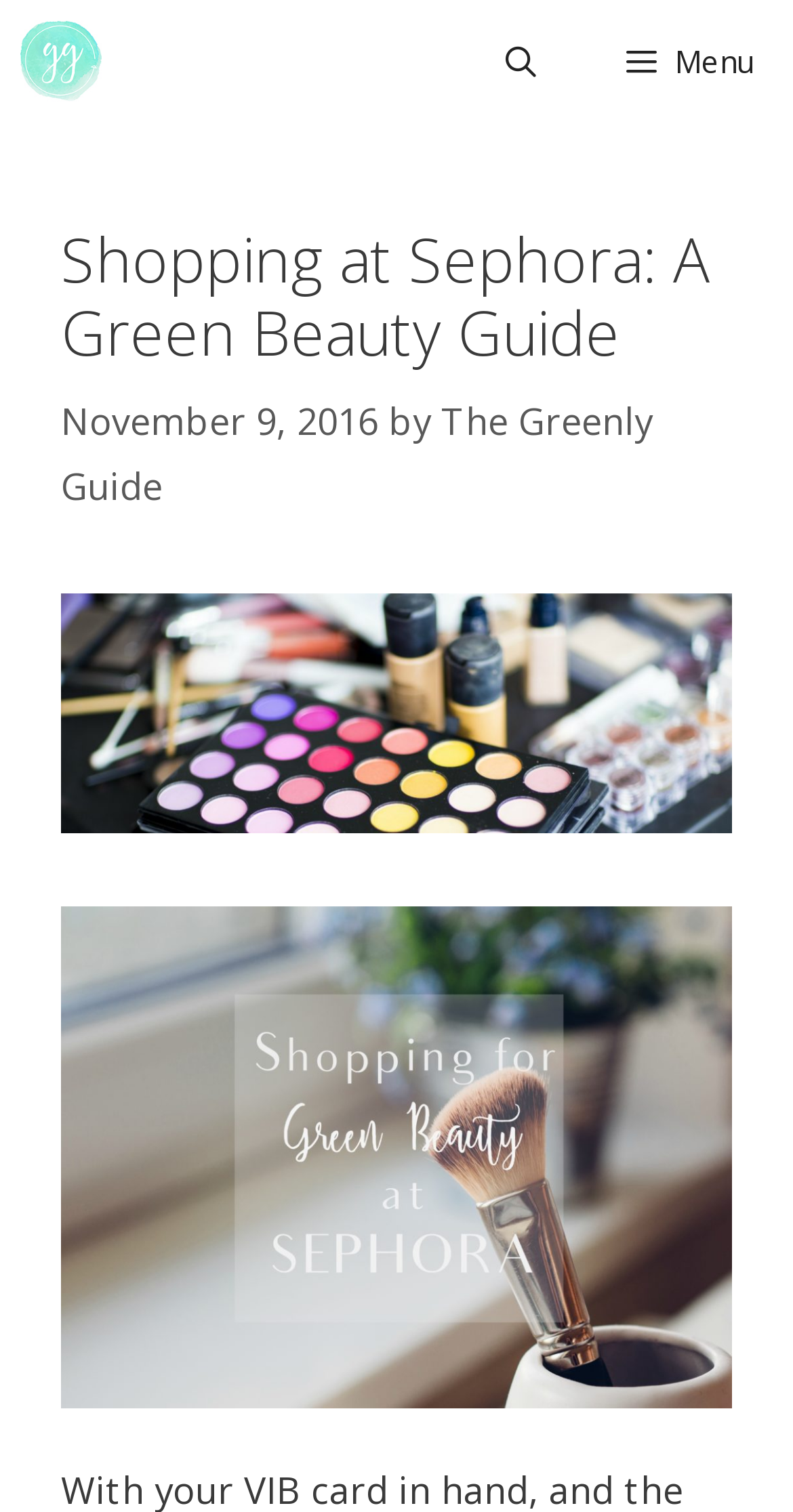Describe all the key features and sections of the webpage thoroughly.

The webpage is about a green beauty guide for shopping at Sephora. At the top left corner, there is a link to "The Greenly Guide" accompanied by an image with the same name. Next to it, on the top right corner, there is a link to open a search bar. A button with a menu icon is located at the top right edge of the page.

Below the top section, there is a header area that spans almost the entire width of the page. It contains a heading that reads "Shopping at Sephora: A Green Beauty Guide" and a timestamp indicating the publication date, November 9, 2016. The author's name, "The Greenly Guide", is mentioned next to the timestamp.

Below the header area, there are two images. The first image is a Sephora header image, and the second image is related to shopping at Sephora. The images are positioned side by side, taking up most of the page's width.